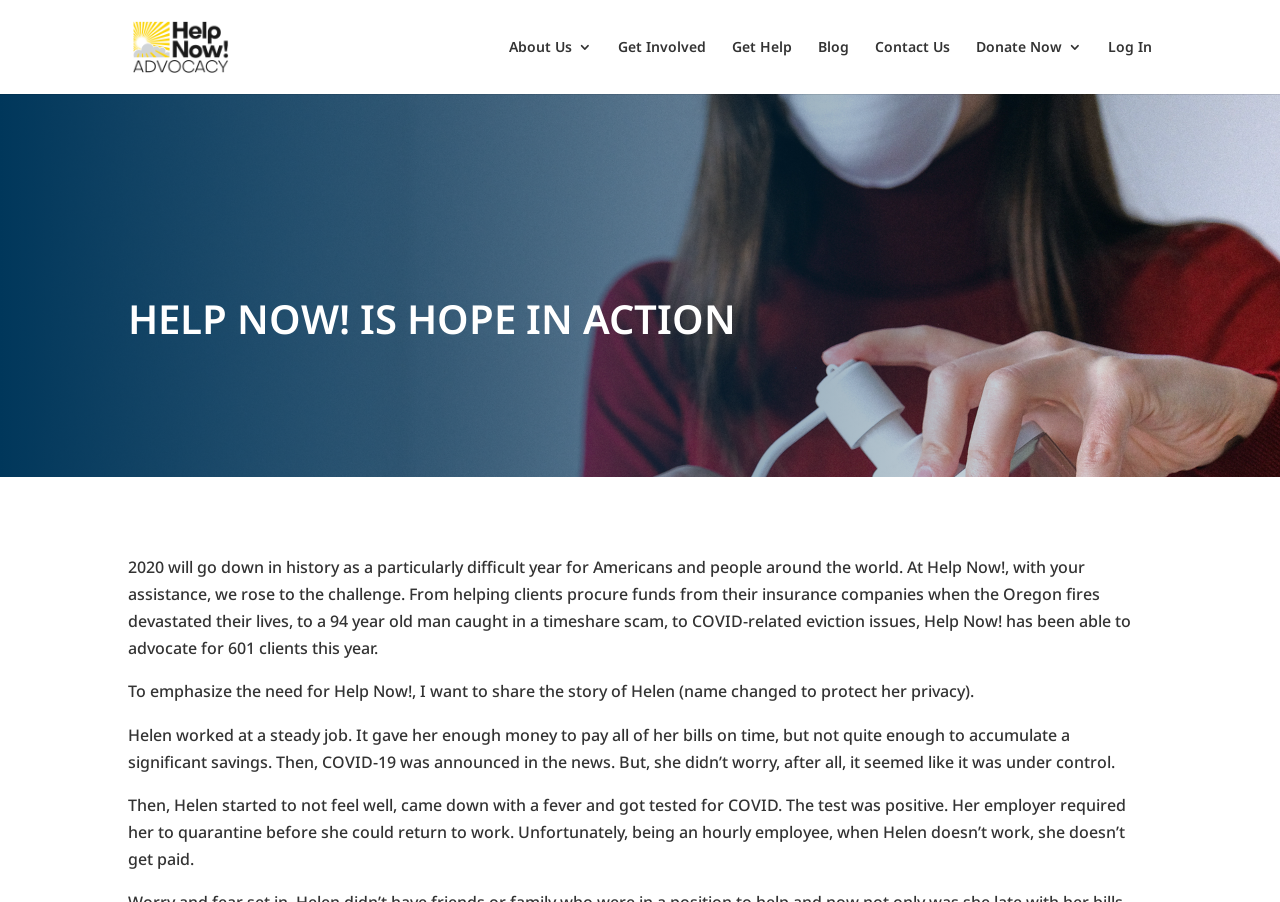Kindly determine the bounding box coordinates of the area that needs to be clicked to fulfill this instruction: "Visit the 'Get Involved' page".

[0.483, 0.044, 0.552, 0.104]